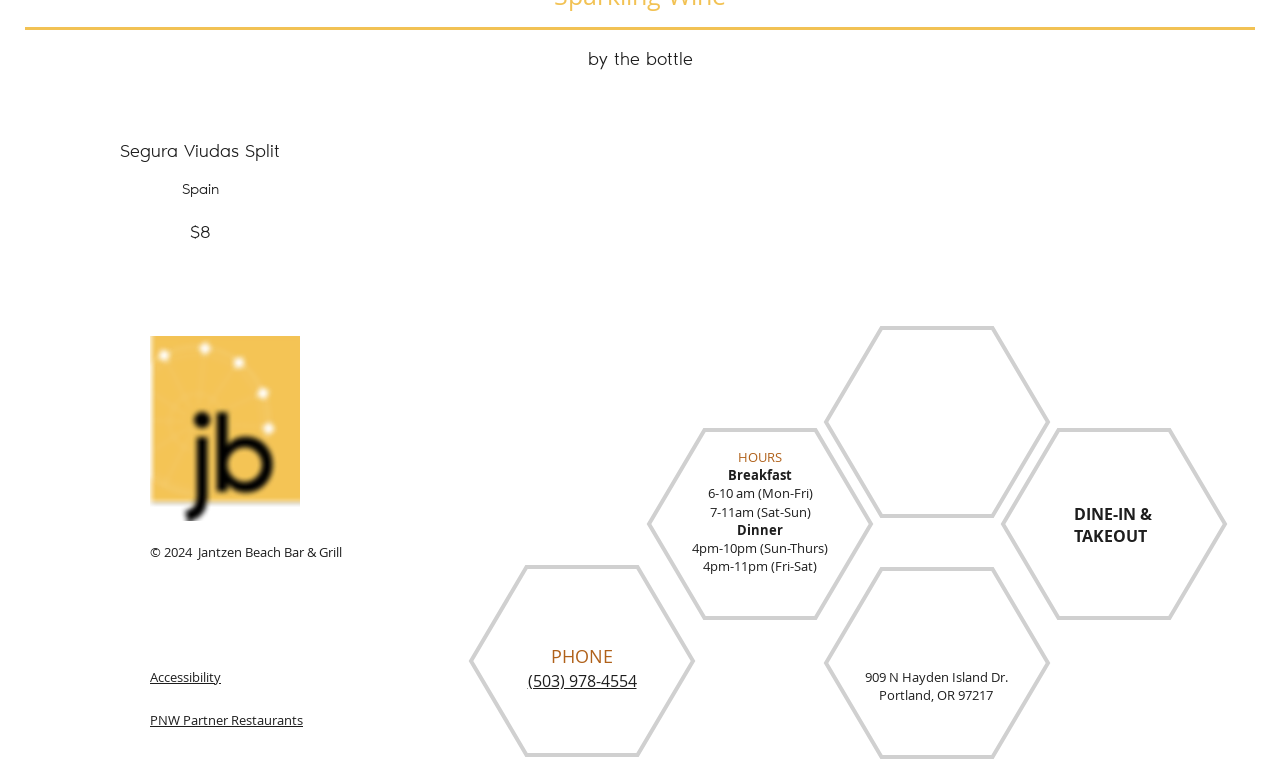Find the bounding box coordinates for the HTML element described in this sentence: "PNW Partner Restaurants". Provide the coordinates as four float numbers between 0 and 1, in the format [left, top, right, bottom].

[0.117, 0.914, 0.237, 0.937]